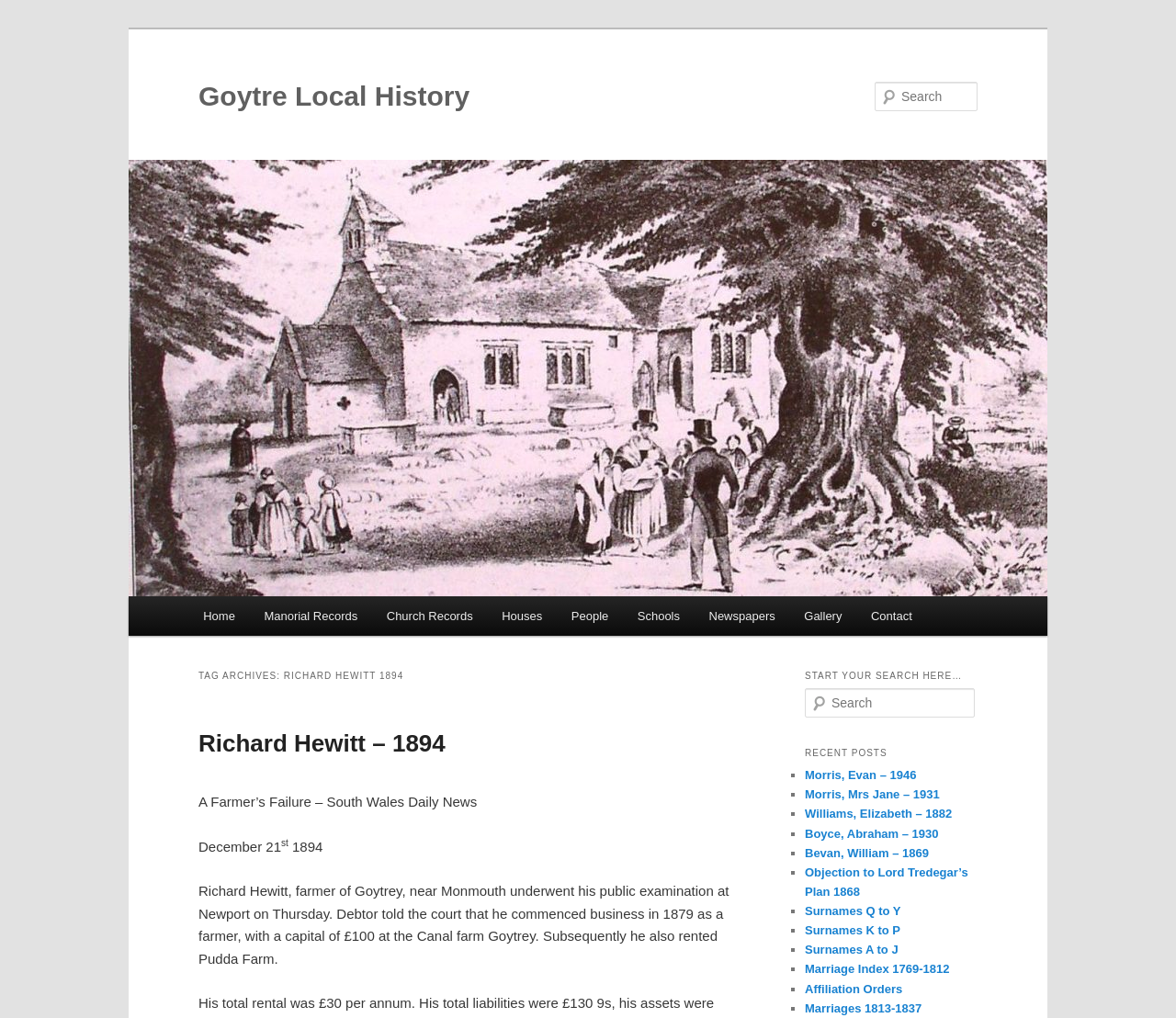Give a one-word or one-phrase response to the question:
What is the date mentioned in the first article?

December 21, 1894